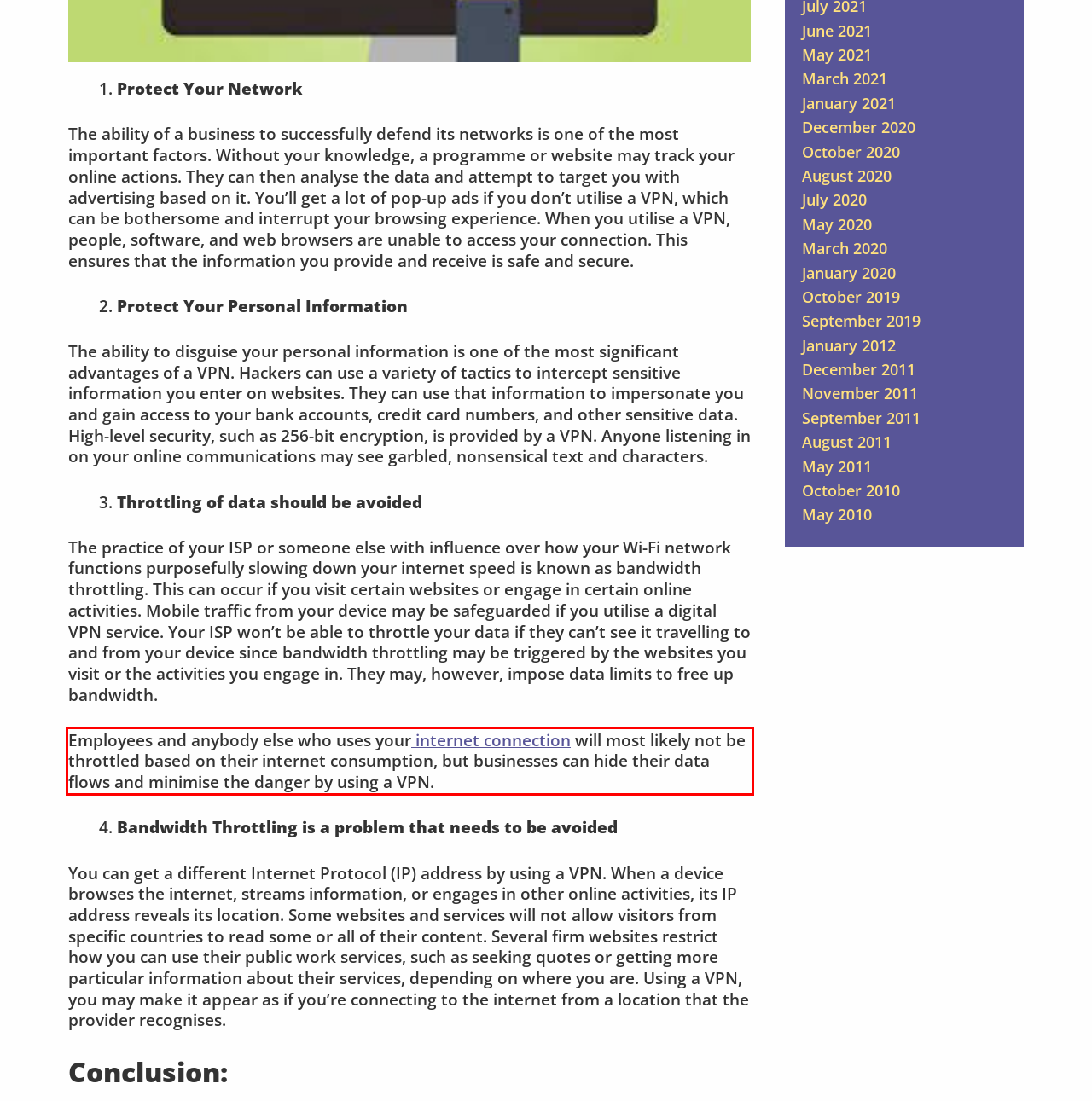Identify and extract the text within the red rectangle in the screenshot of the webpage.

Employees and anybody else who uses your internet connection will most likely not be throttled based on their internet consumption, but businesses can hide their data flows and minimise the danger by using a VPN.